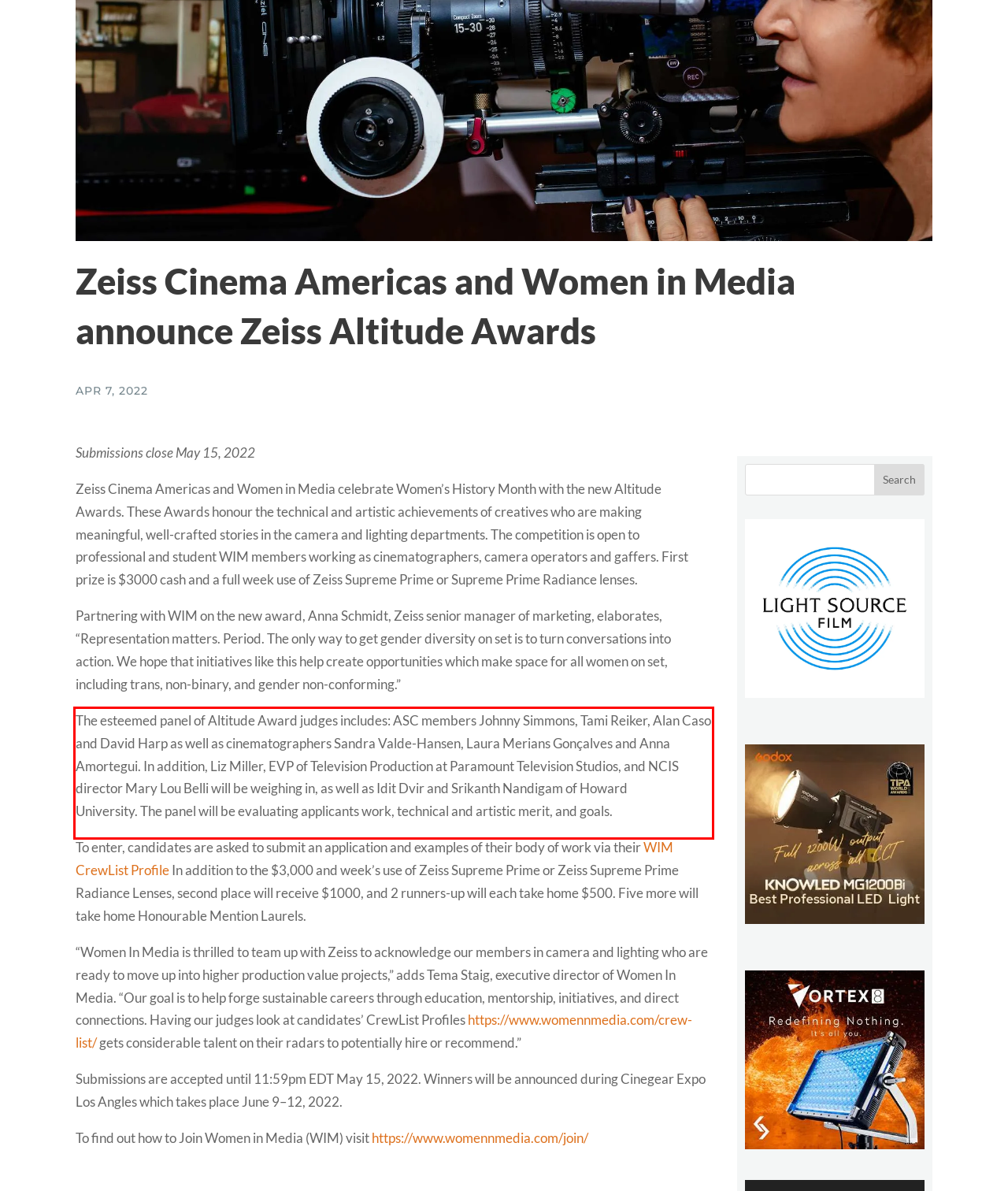Given a screenshot of a webpage containing a red bounding box, perform OCR on the text within this red bounding box and provide the text content.

The esteemed panel of Altitude Award judges includes: ASC members Johnny Simmons, Tami Reiker, Alan Caso and David Harp as well as cinematographers Sandra Valde-Hansen, Laura Merians Gonçalves and Anna Amortegui. In addition, Liz Miller, EVP of Television Production at Paramount Television Studios, and NCIS director Mary Lou Belli will be weighing in, as well as Idit Dvir and Srikanth Nandigam of Howard University. The panel will be evaluating applicants work, technical and artistic merit, and goals.